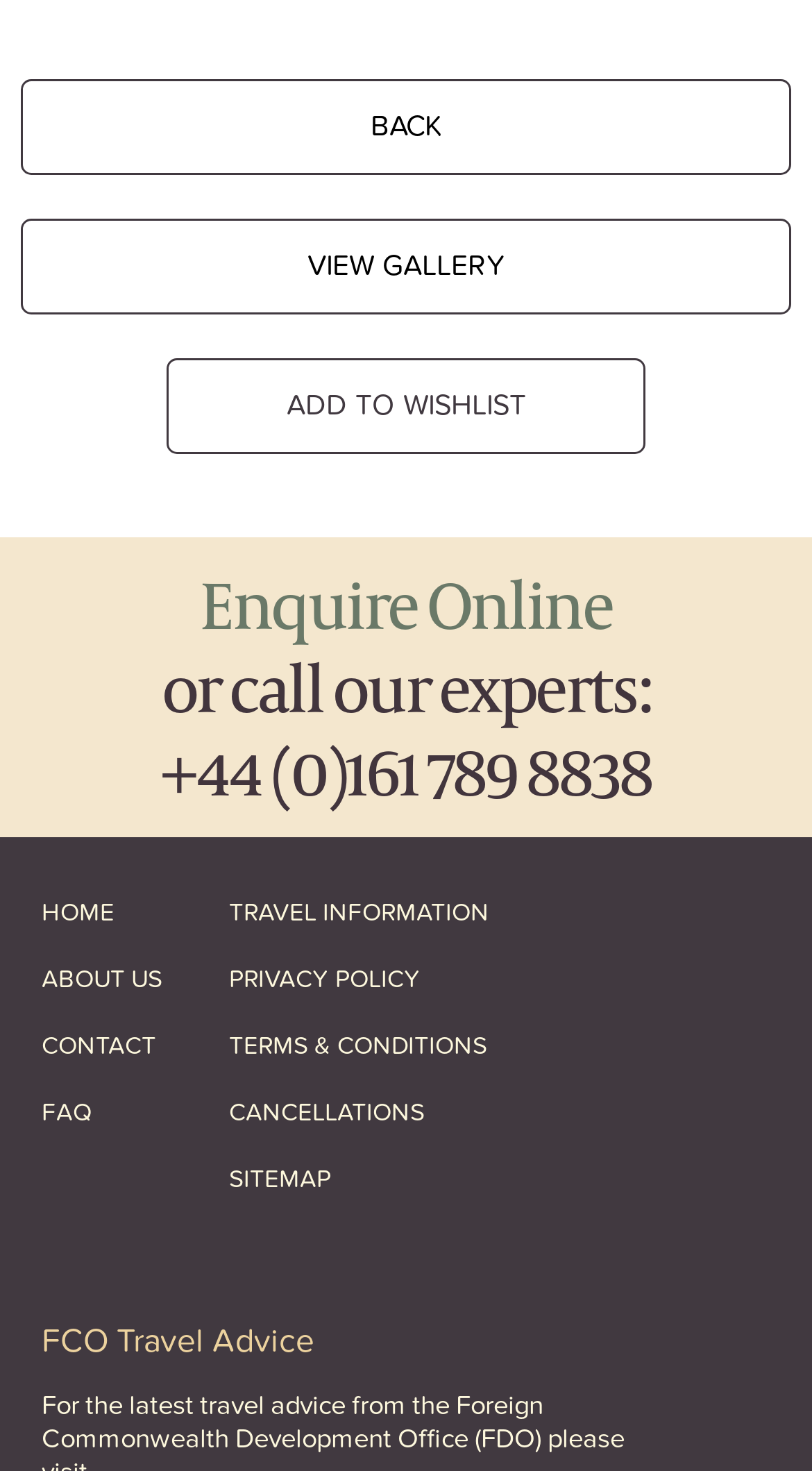Find the bounding box coordinates of the clickable element required to execute the following instruction: "go back". Provide the coordinates as four float numbers between 0 and 1, i.e., [left, top, right, bottom].

[0.026, 0.054, 0.974, 0.12]